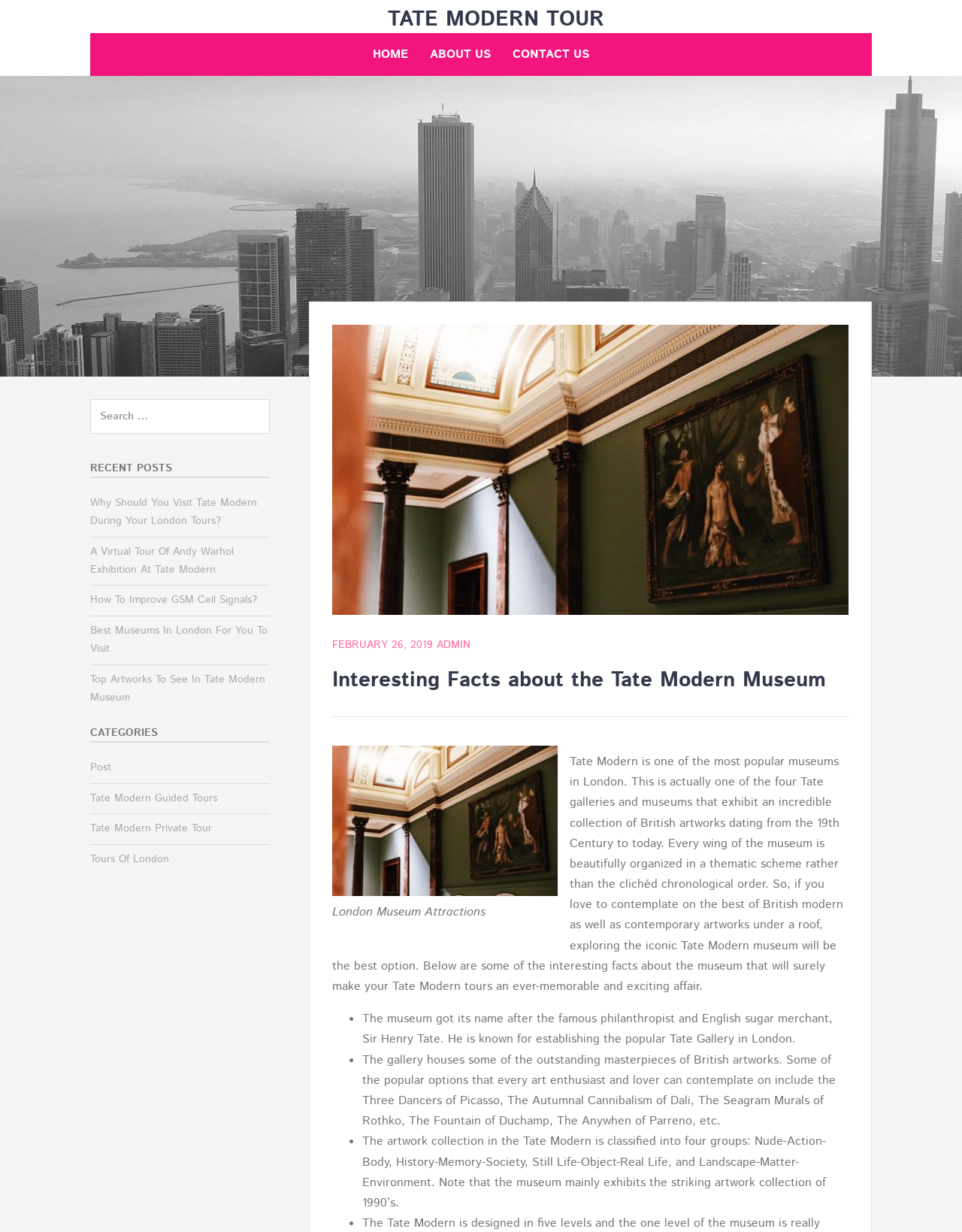Identify the bounding box coordinates for the element you need to click to achieve the following task: "View the 'Top Artworks To See In Tate Modern Museum' post". Provide the bounding box coordinates as four float numbers between 0 and 1, in the form [left, top, right, bottom].

[0.094, 0.545, 0.276, 0.572]